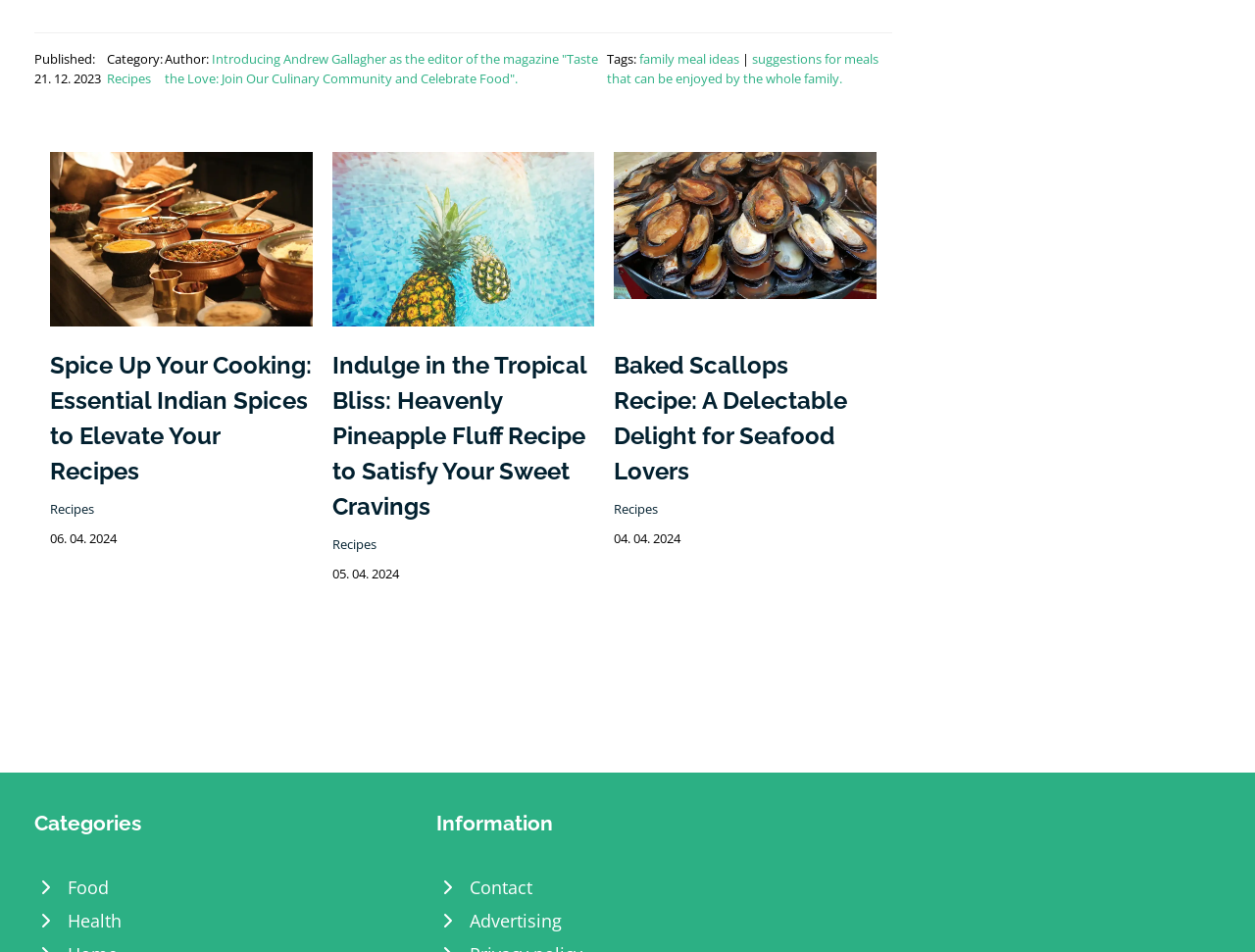Please identify the bounding box coordinates of the area I need to click to accomplish the following instruction: "View the article about Indian Spices".

[0.04, 0.236, 0.249, 0.261]